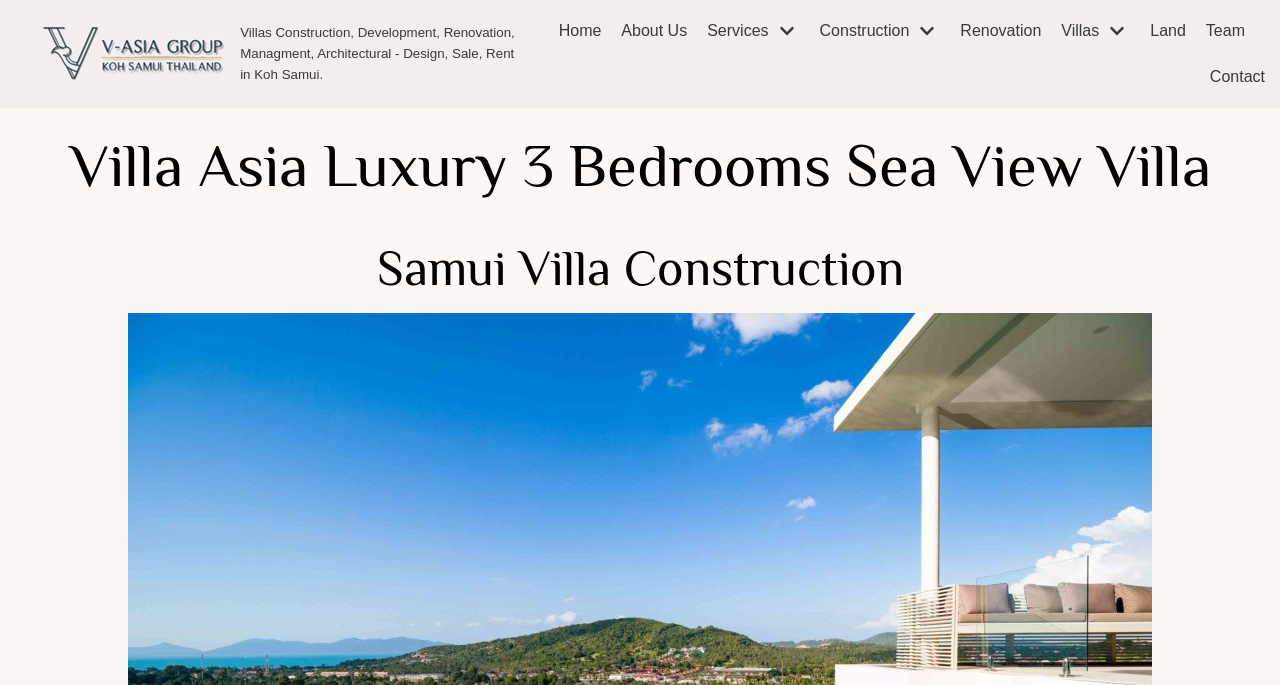Please identify the bounding box coordinates of the element that needs to be clicked to perform the following instruction: "learn about the company".

[0.485, 0.027, 0.537, 0.064]